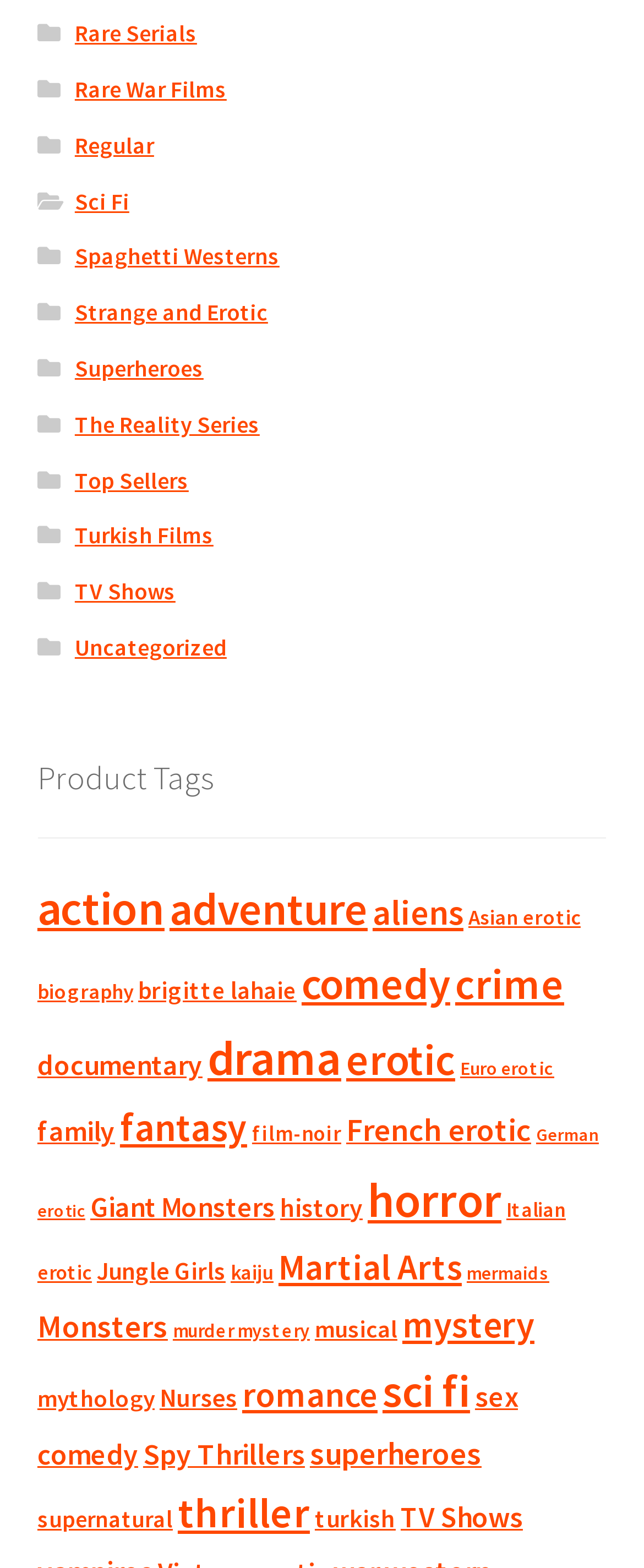How many product categories are there?
Please describe in detail the information shown in the image to answer the question.

I counted the number of links under the 'Product Tags' label, which are categorized by genre or theme, and found 27 distinct categories.